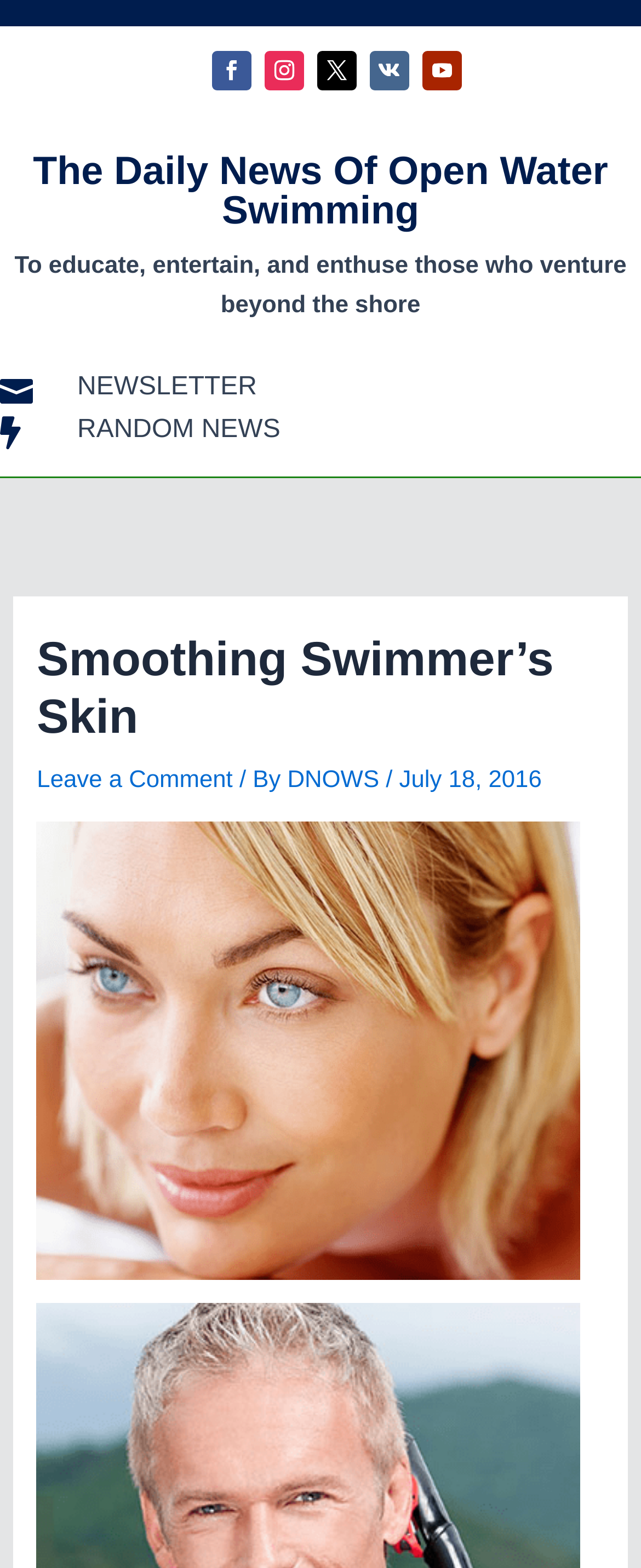Could you find the bounding box coordinates of the clickable area to complete this instruction: "Read the newsletter"?

[0.121, 0.239, 1.0, 0.266]